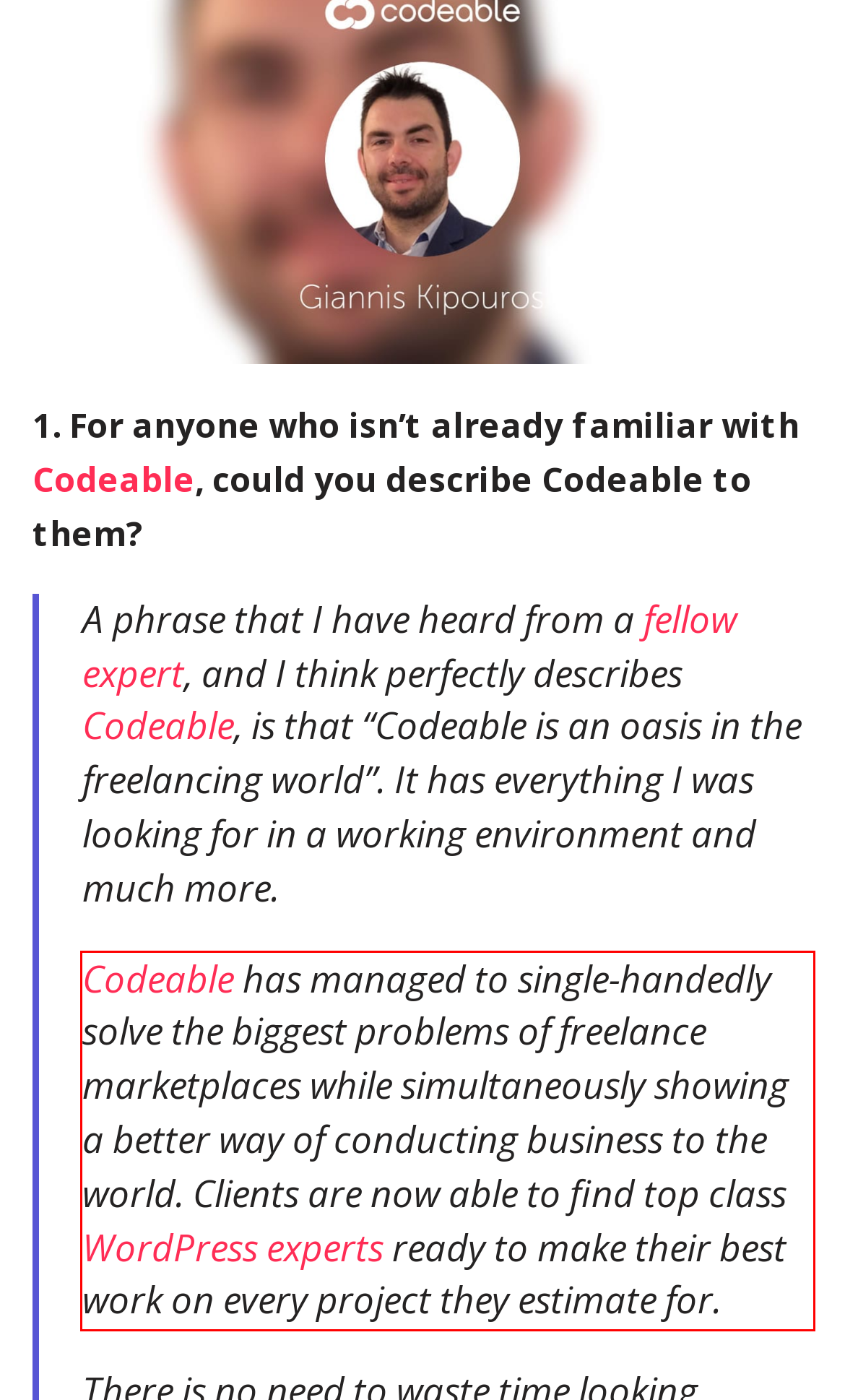With the provided screenshot of a webpage, locate the red bounding box and perform OCR to extract the text content inside it.

Codeable has managed to single-handedly solve the biggest problems of freelance marketplaces while simultaneously showing a better way of conducting business to the world. Clients are now able to find top class WordPress experts ready to make their best work on every project they estimate for.